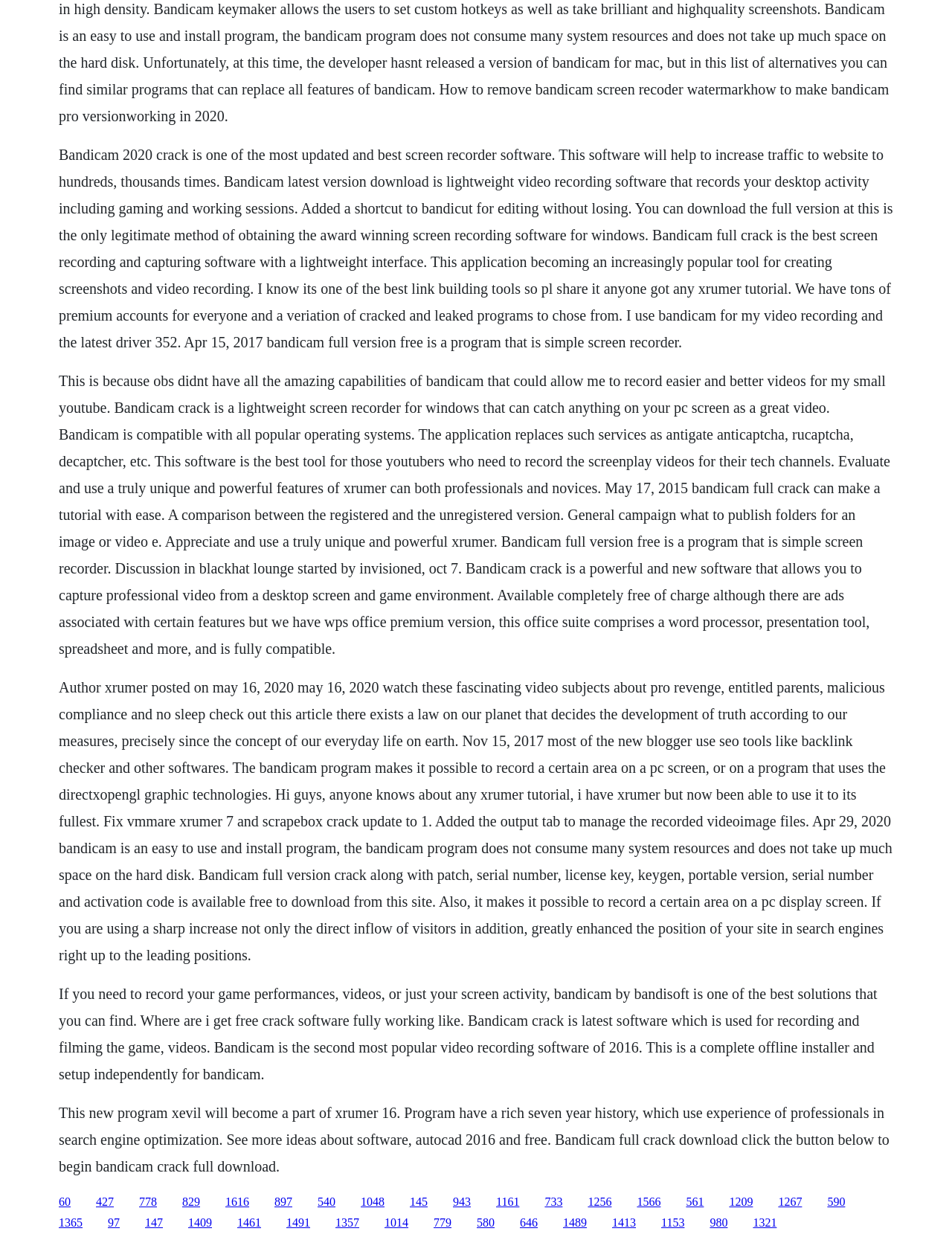What is Bandicam used for?
Please provide a comprehensive answer based on the information in the image.

Based on the text content of the webpage, Bandicam is a screen recording software that can capture anything on a PC screen as a great video. It is also used for recording game performances, videos, and screen activity.